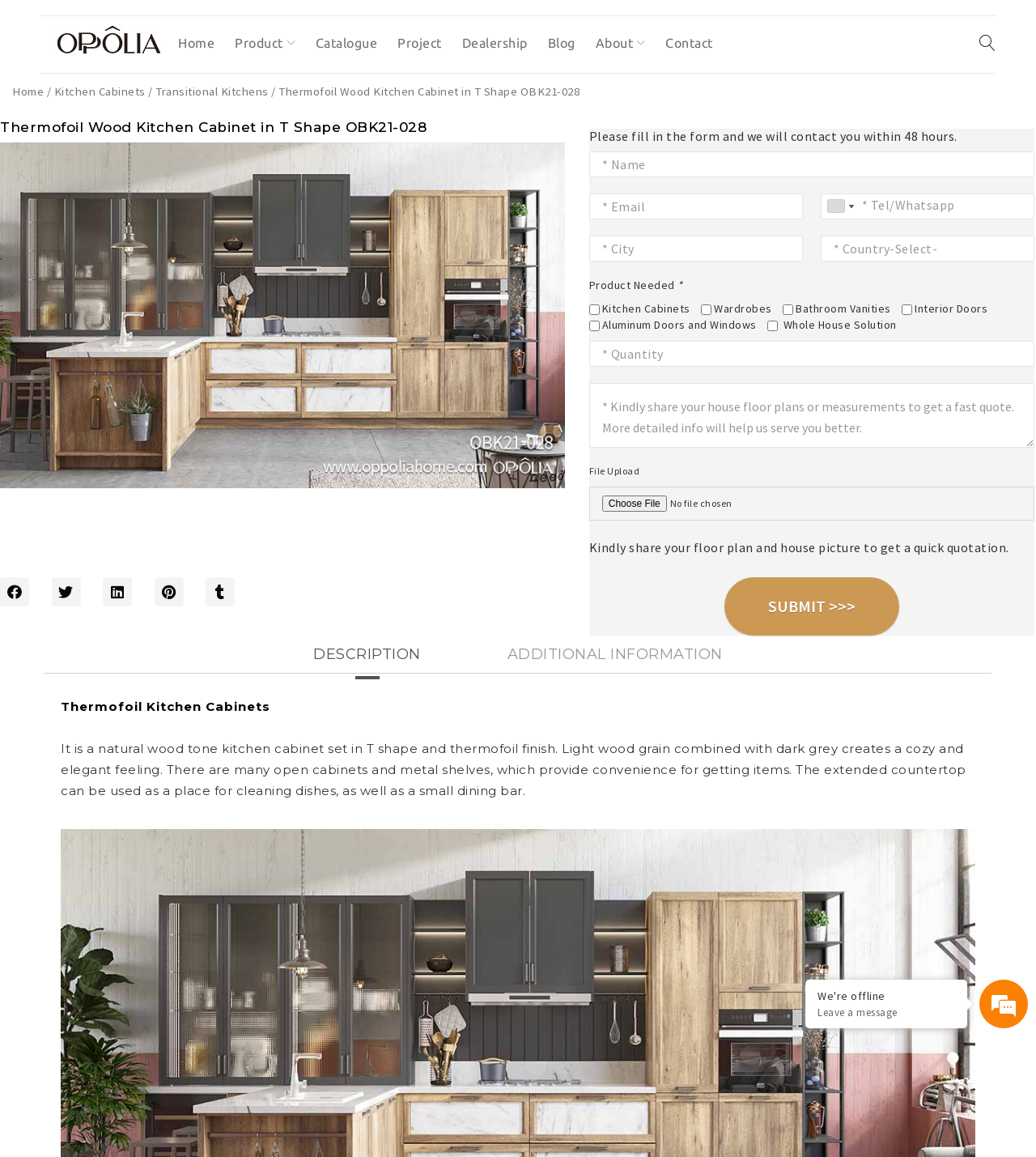What is the purpose of the form on the webpage?
Make sure to answer the question with a detailed and comprehensive explanation.

I inferred the purpose of the form by looking at the static text element with the text 'Please fill in the form and we will contact you within 48 hours.' which suggests that the form is used to contact the company.